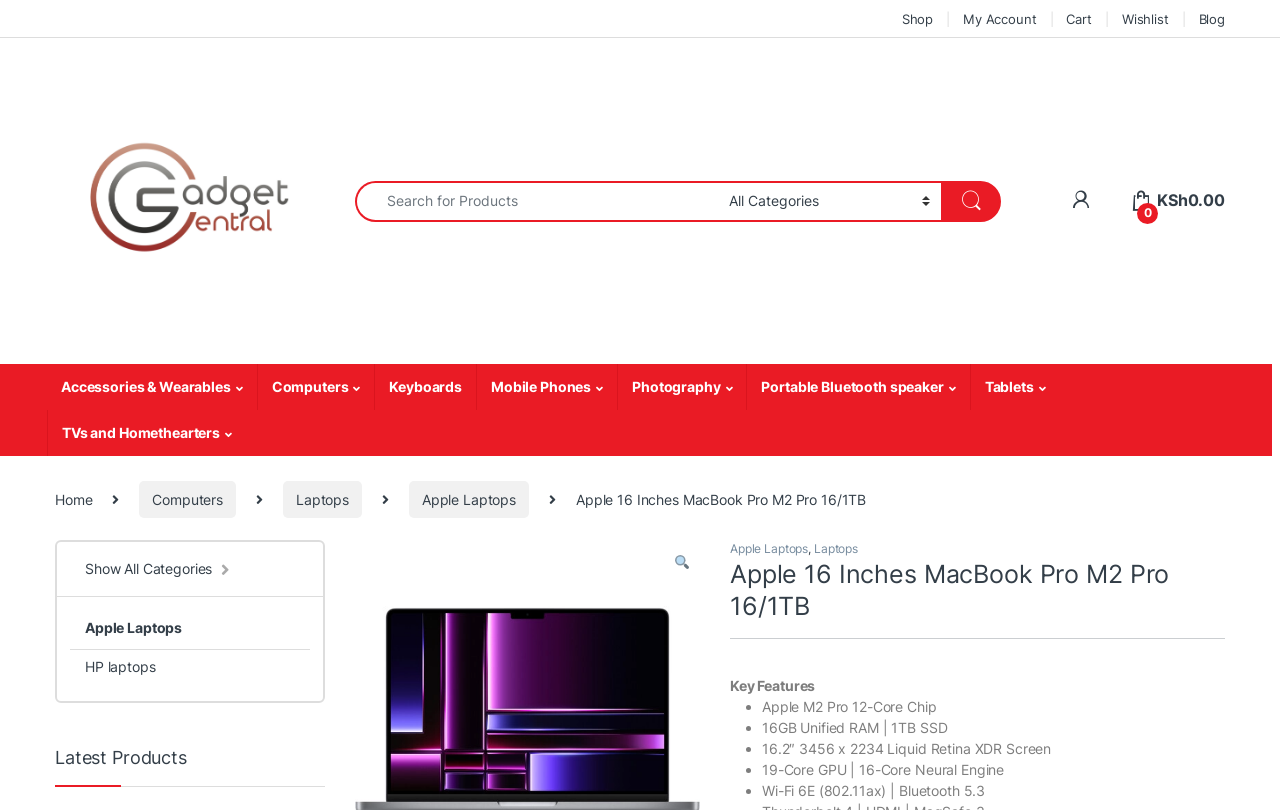Locate the bounding box coordinates of the item that should be clicked to fulfill the instruction: "View latest products".

[0.043, 0.925, 0.254, 0.972]